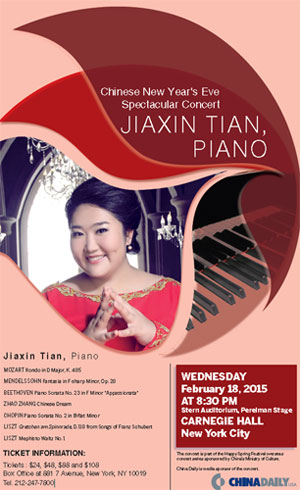Explain the image in a detailed way.

The image promotes a spectacular concert featuring pianist Jiaxin Tian, set to take place on New Year's Eve at Carnegie Hall in New York City. The concert, titled "Chinese New Year's Eve Spectacular Concert," is scheduled for February 18, 2015, at 8:30 PM. The design includes vibrant colors with a prominent red and pink palette, enhancing the celebratory theme. 

Jiaxin Tian is depicted smiling in a stylish dress, emphasizing her role as the featured pianist. The concert will feature classical pieces from composers such as Mozart, Mendelssohn, Beethoven, and Liszt, showcasing a rich repertoire. Key details about the concert, along with ticket information, are prominently displayed at the bottom, ensuring that attendees can easily access the necessary information to enjoy this cultural event. The image is brought to you by China Daily, highlighting its promotional nature.